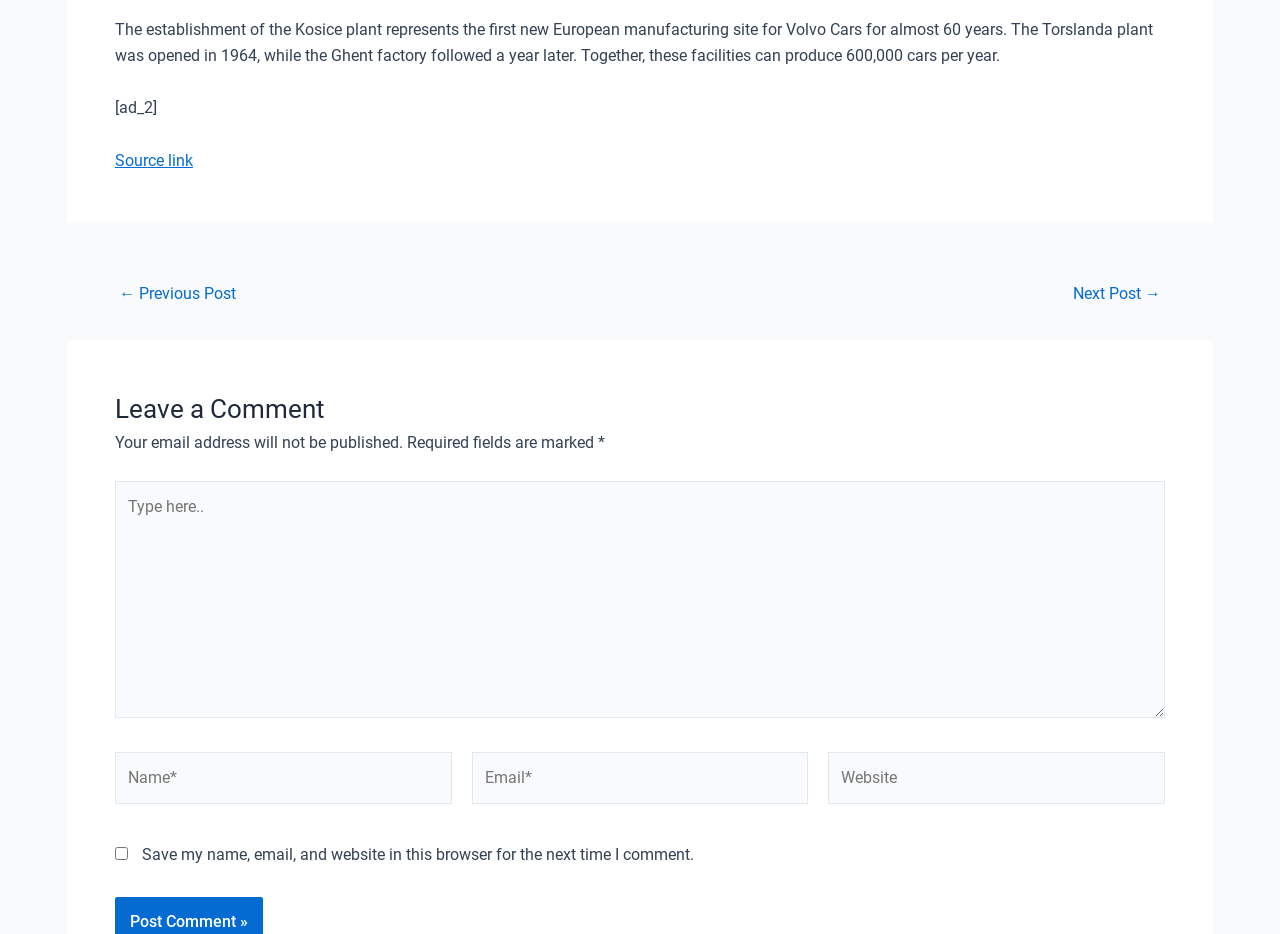Find the UI element described as: "← Previous Post" and predict its bounding box coordinates. Ensure the coordinates are four float numbers between 0 and 1, [left, top, right, bottom].

[0.074, 0.306, 0.203, 0.324]